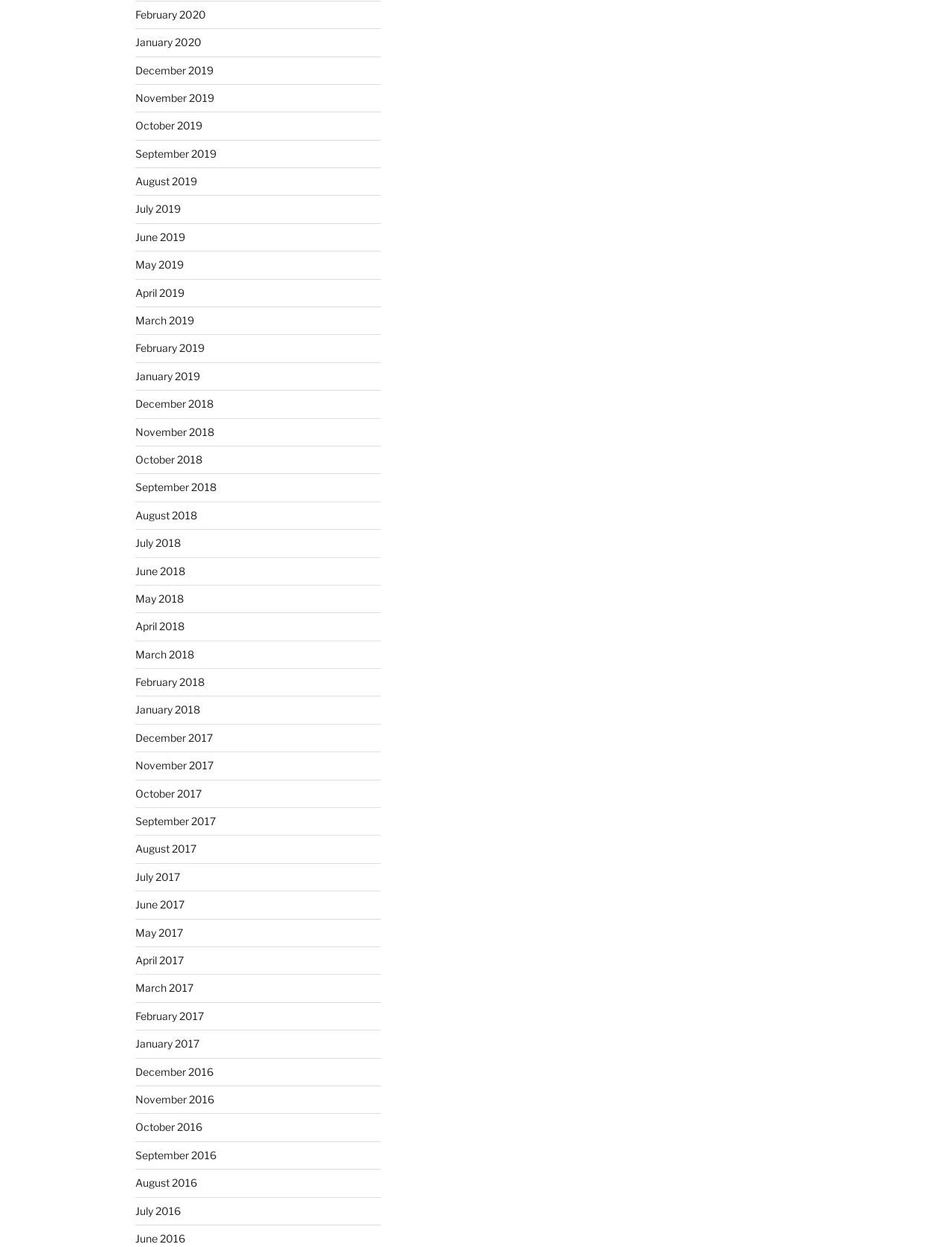Determine the bounding box coordinates of the element that should be clicked to execute the following command: "view January 2019".

[0.142, 0.296, 0.21, 0.307]